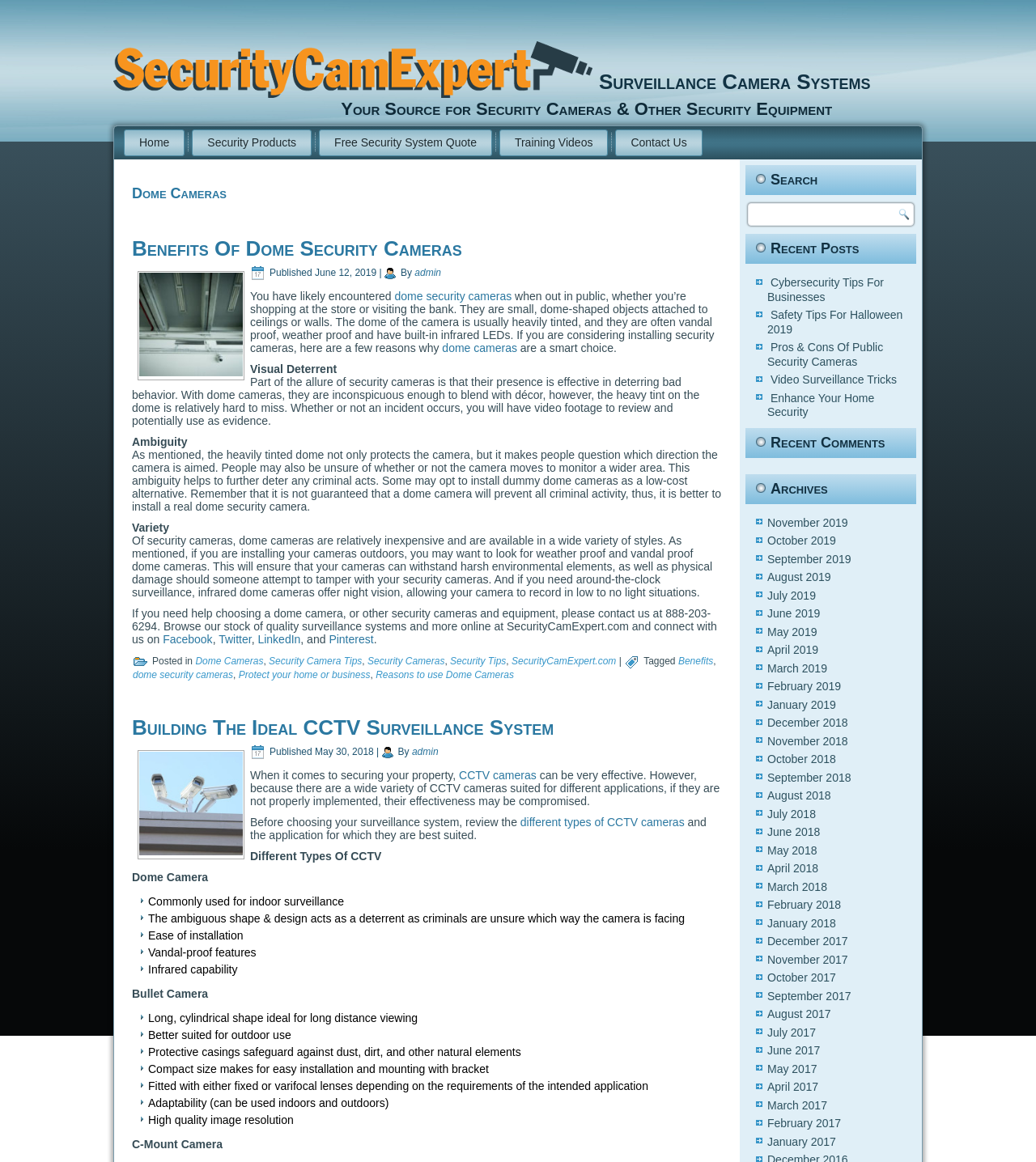What types of CCTV cameras are mentioned on the webpage?
Give a detailed explanation using the information visible in the image.

The webpage mentions two types of CCTV cameras, namely dome cameras and bullet cameras, and provides descriptions of their features and uses.